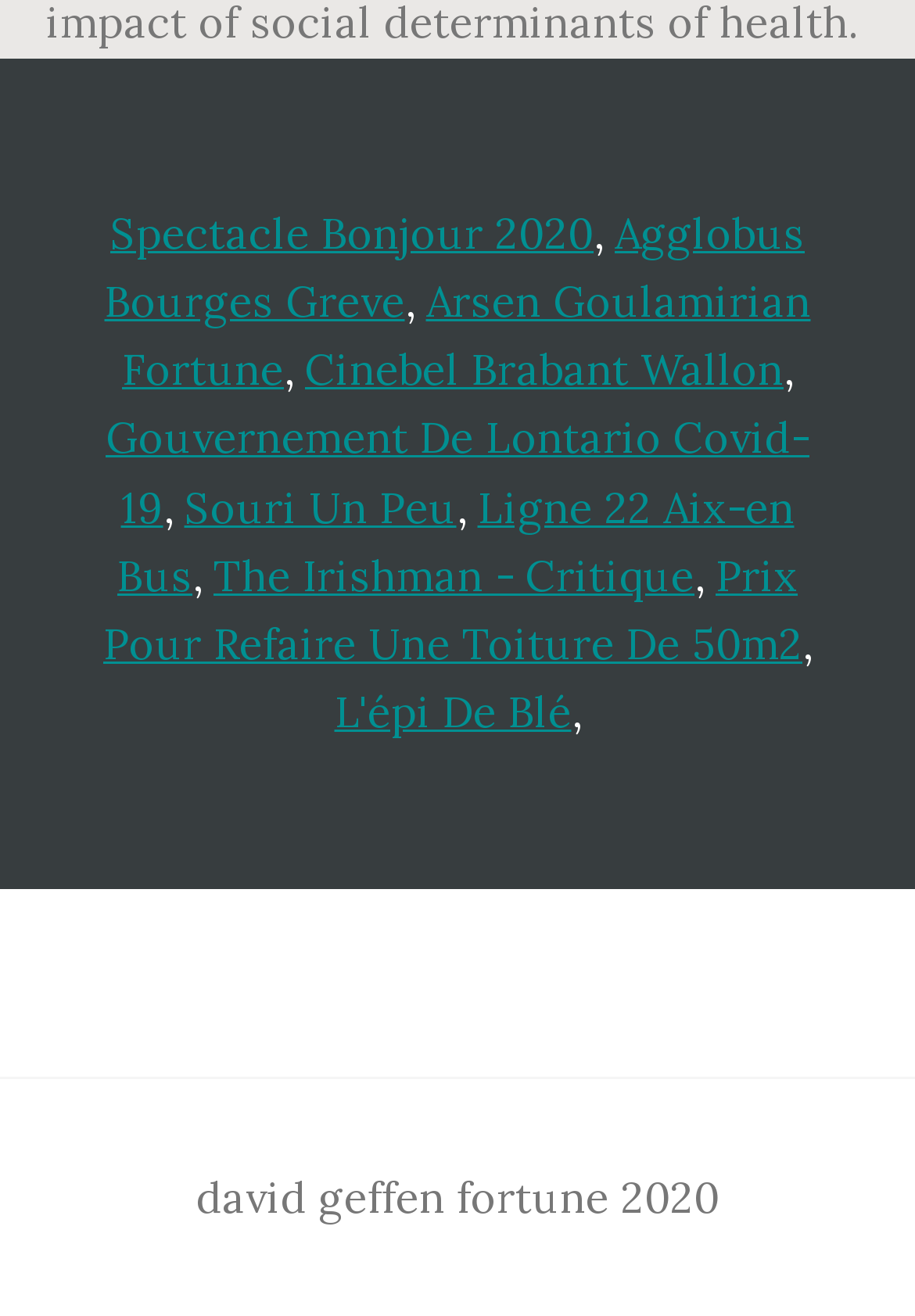Highlight the bounding box coordinates of the element you need to click to perform the following instruction: "Click on Spectacle Bonjour 2020."

[0.121, 0.156, 0.649, 0.197]